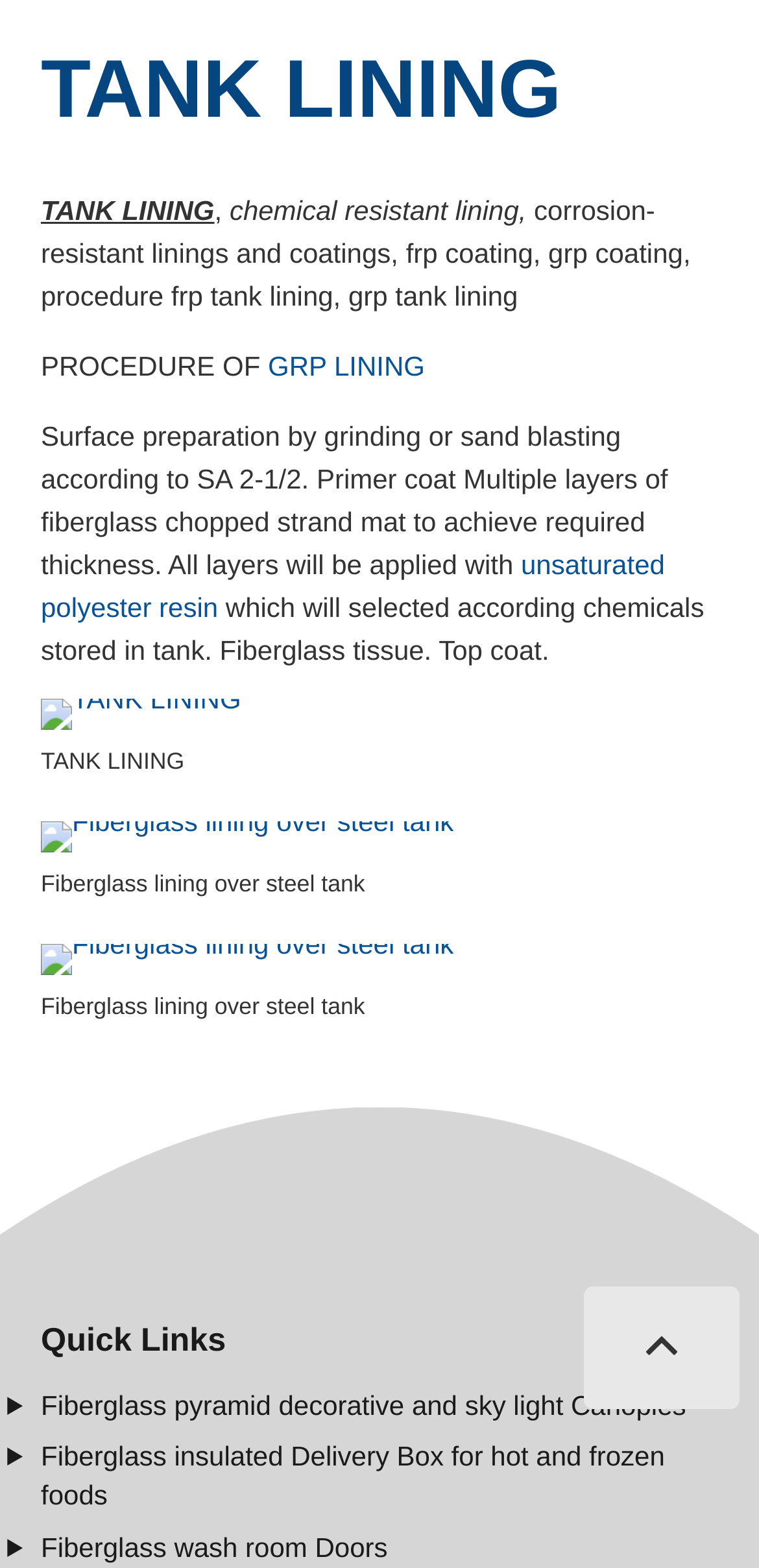Pinpoint the bounding box coordinates of the clickable element to carry out the following instruction: "View unsaturated polyester resin."

[0.054, 0.349, 0.876, 0.397]